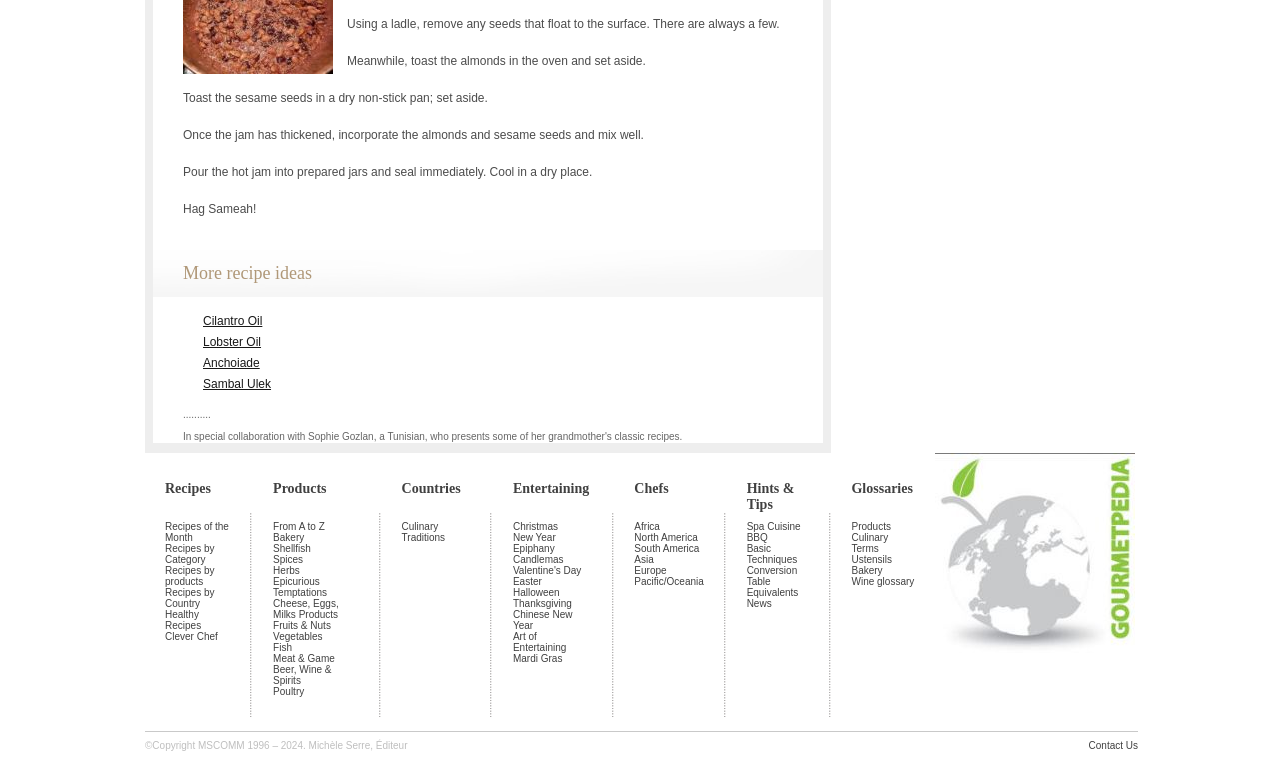From the image, can you give a detailed response to the question below:
What is the purpose of the 'Hag Sameah!' text?

The text 'Hag Sameah!' appears to be a celebratory phrase, likely used to express joy or congratulations, possibly related to a holiday or special occasion.